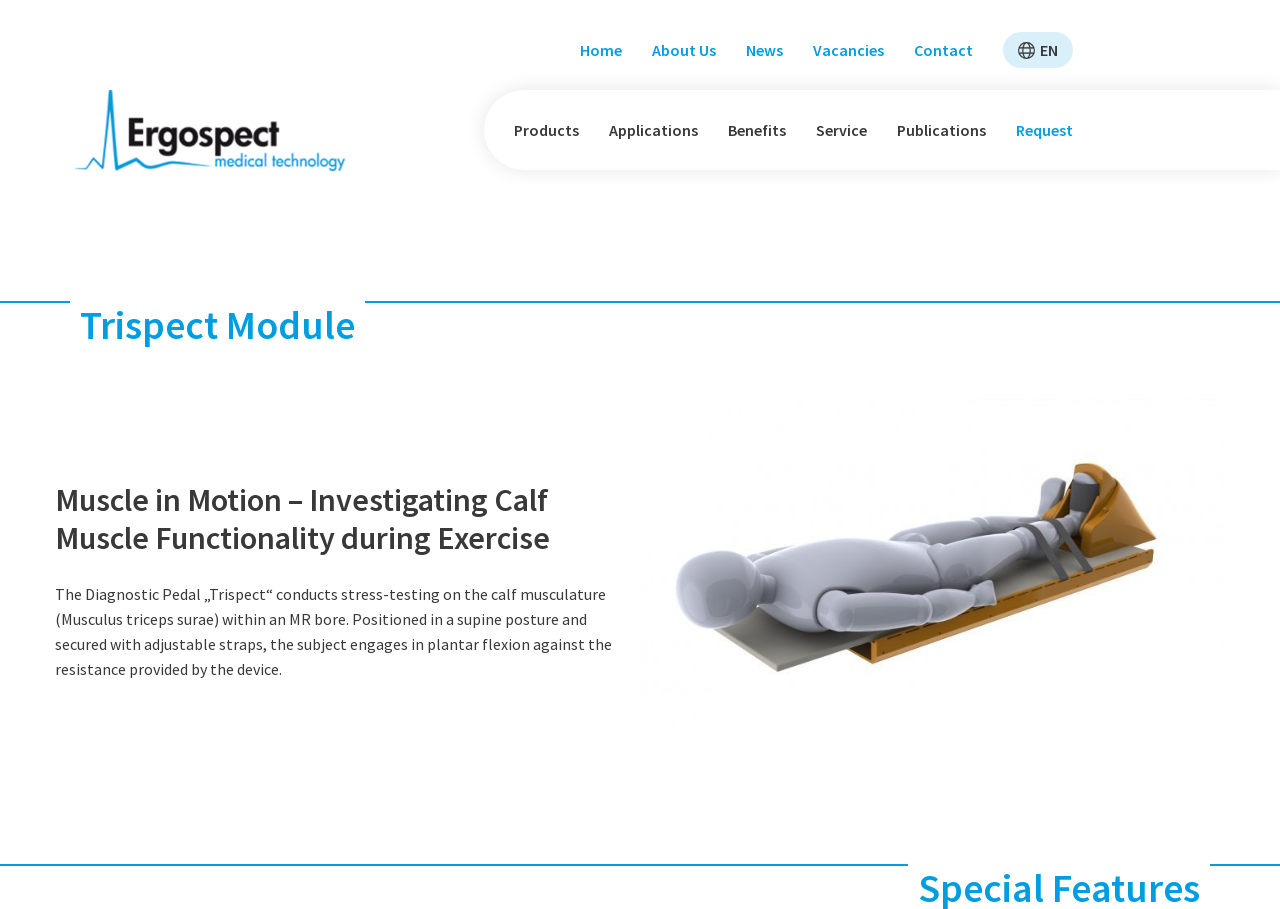Respond with a single word or phrase:
What is the posture of the subject during the exercise?

Supine